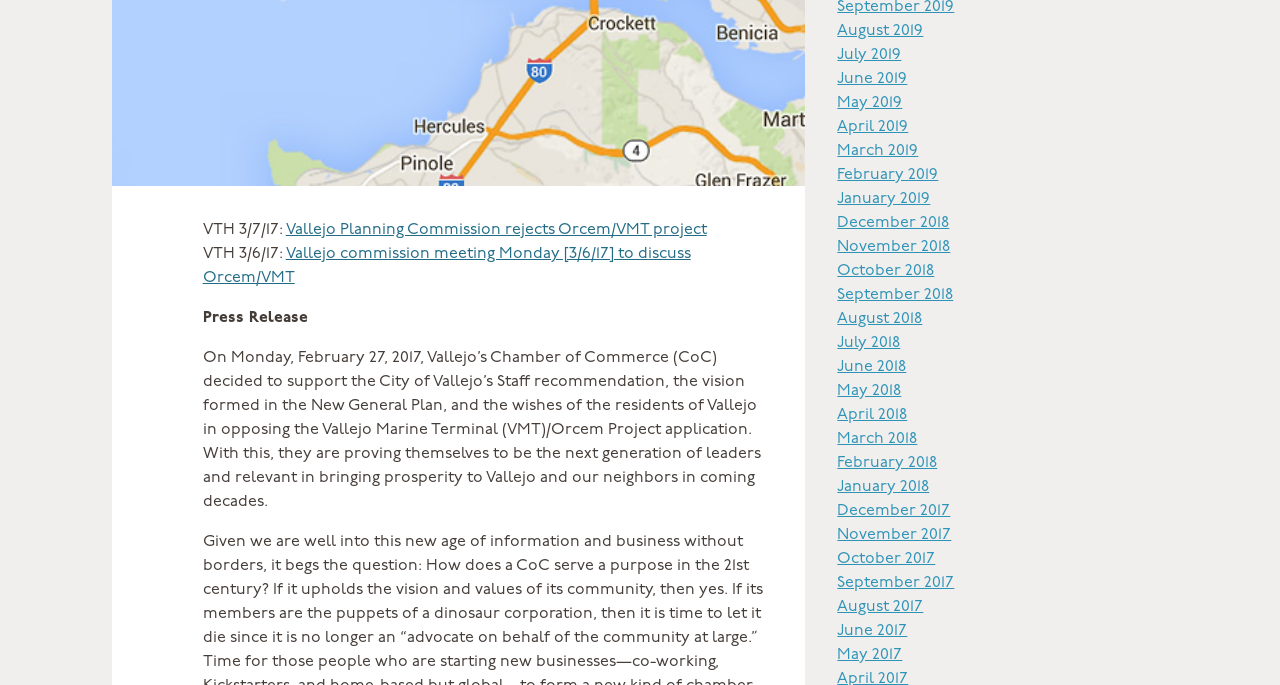Could you locate the bounding box coordinates for the section that should be clicked to accomplish this task: "View news from August 2019".

[0.654, 0.034, 0.721, 0.058]